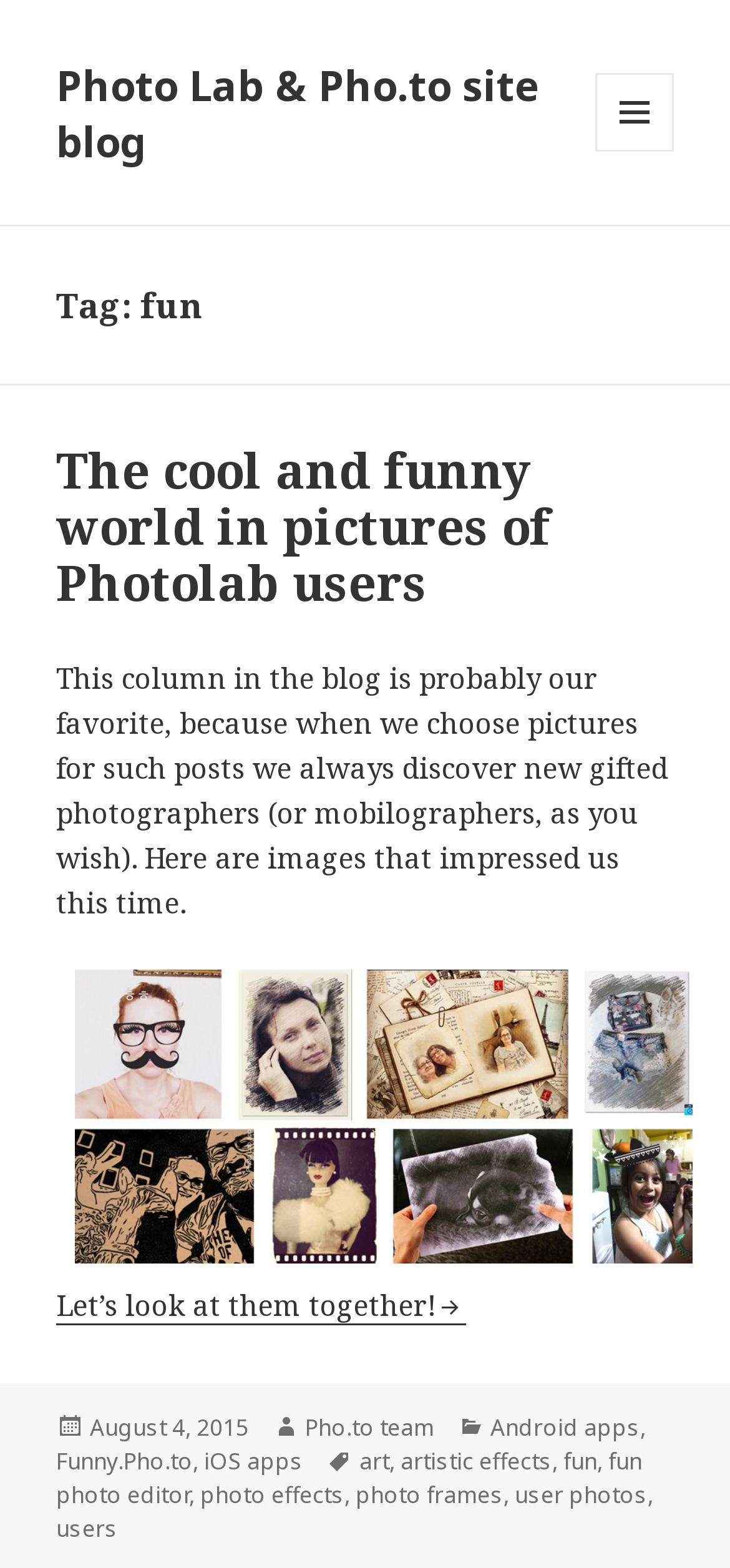Reply to the question with a single word or phrase:
What is the date of the blog post?

August 4, 2015